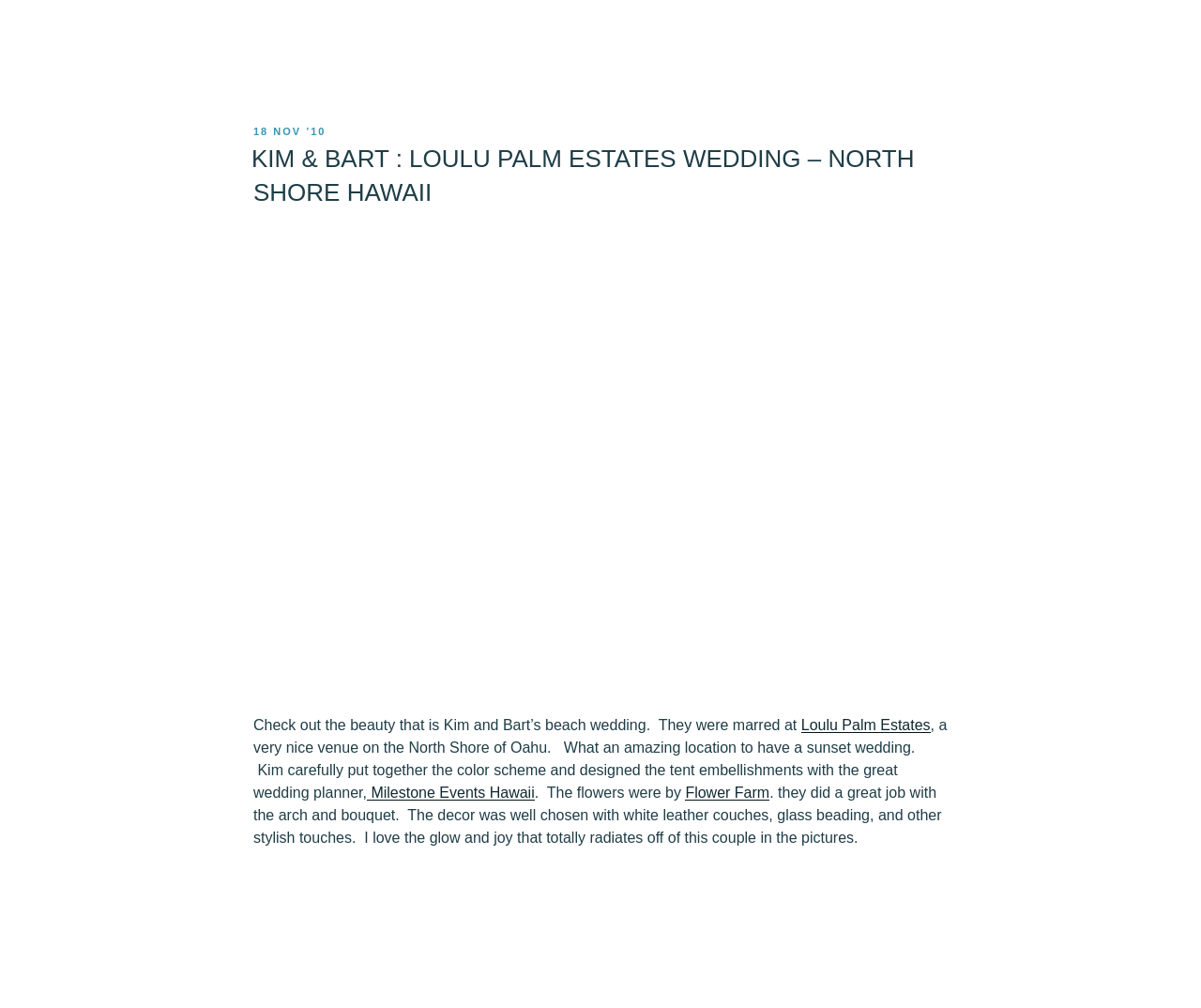What is the date of the wedding?
Please provide a single word or phrase in response based on the screenshot.

18 NOV ’10